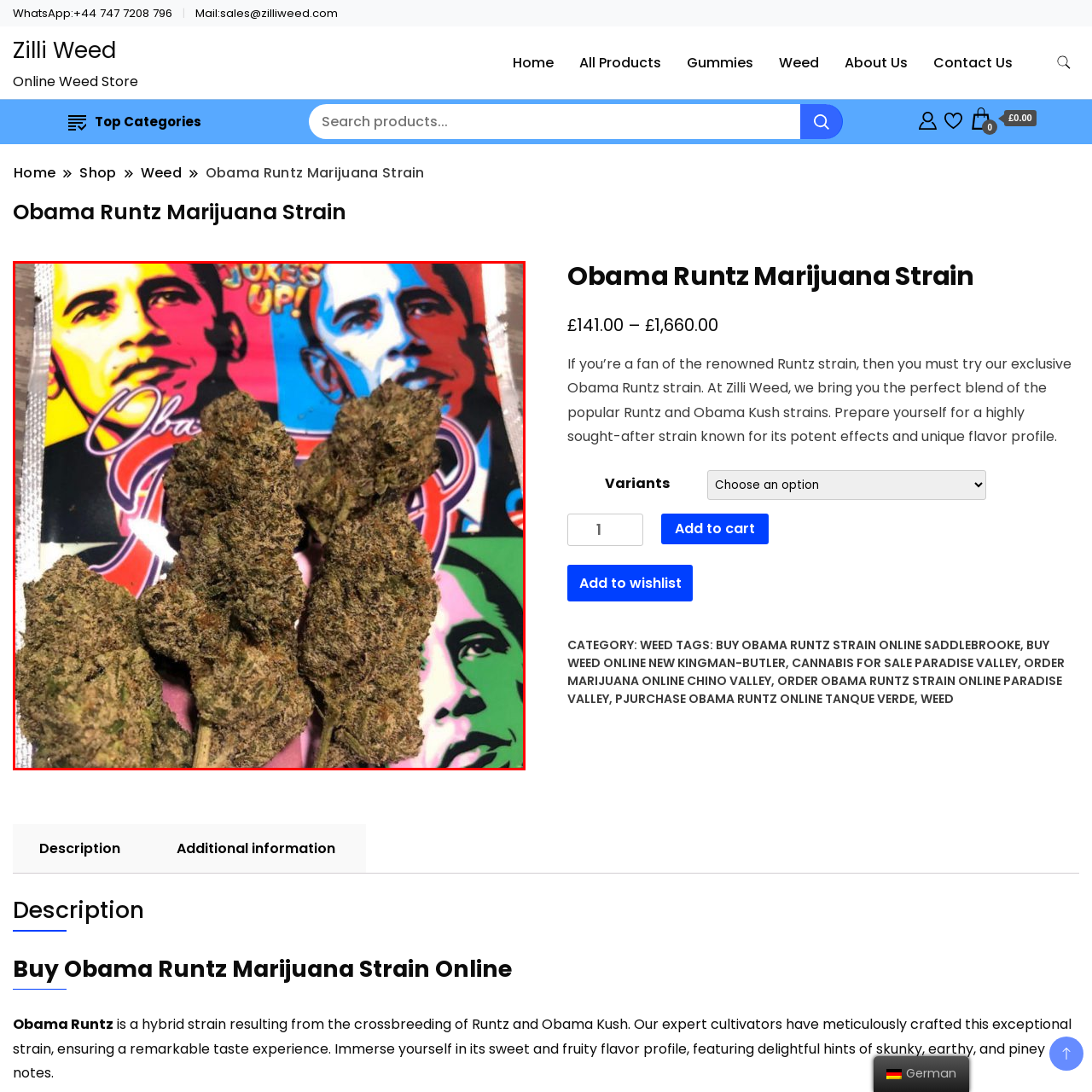Examine the picture highlighted with a red border, What is the quality of the buds? Please respond with a single word or phrase.

Dense and frosty